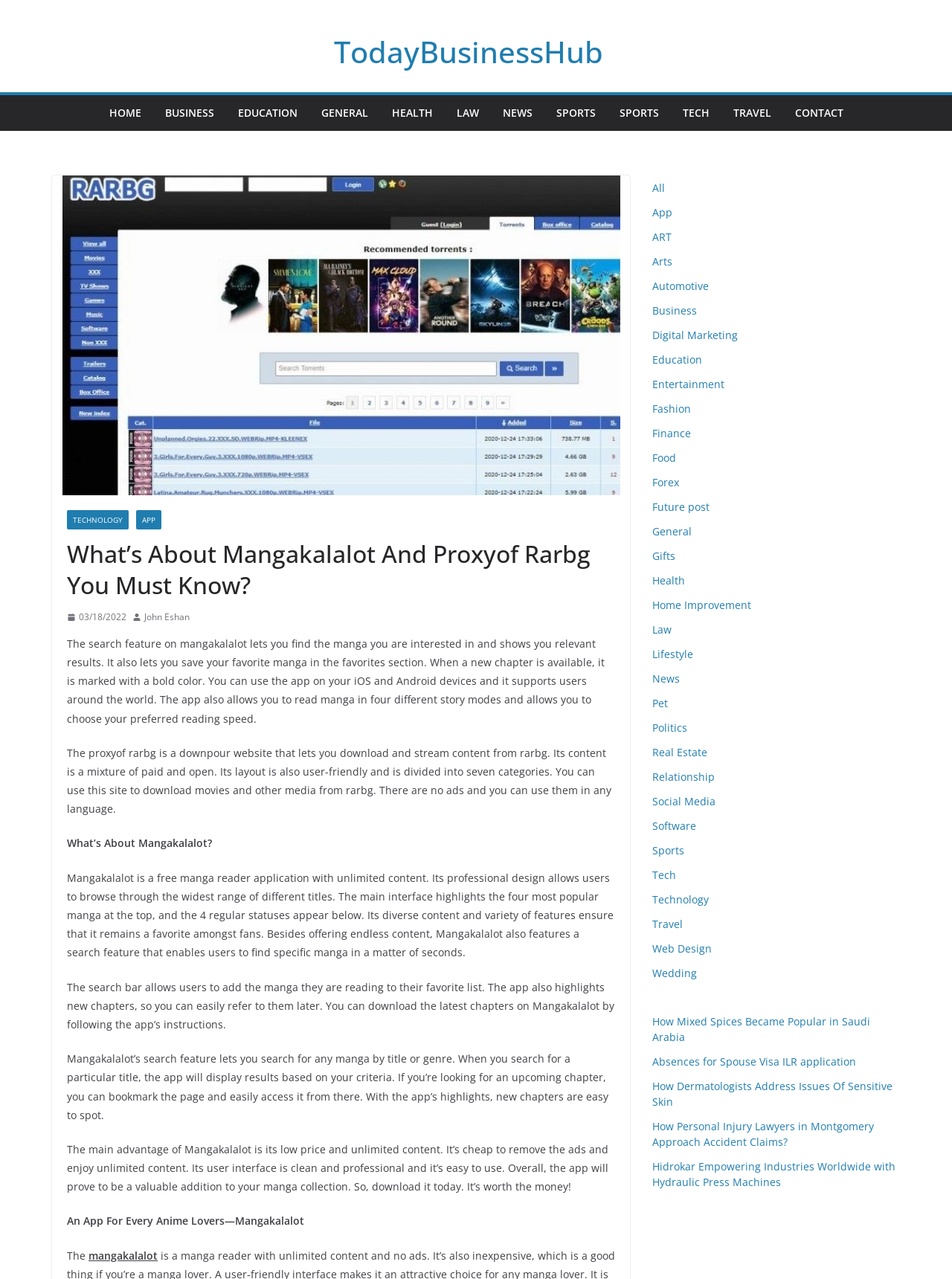Can you extract the primary headline text from the webpage?

What’s About Mangakalalot And Proxyof Rarbg You Must Know?